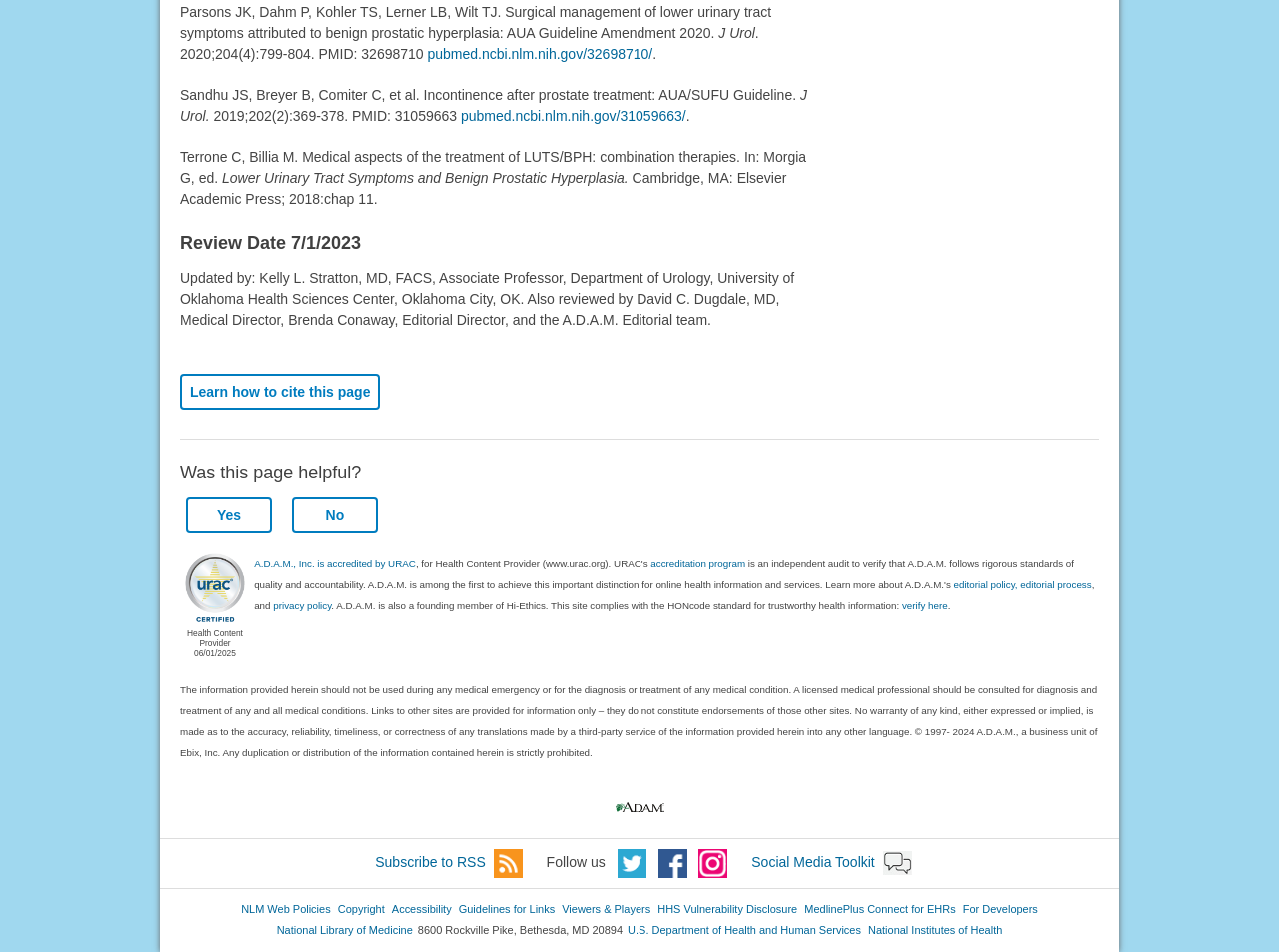Provide the bounding box coordinates of the UI element that matches the description: "MedlinePlus Connect for EHRs".

[0.629, 0.947, 0.747, 0.962]